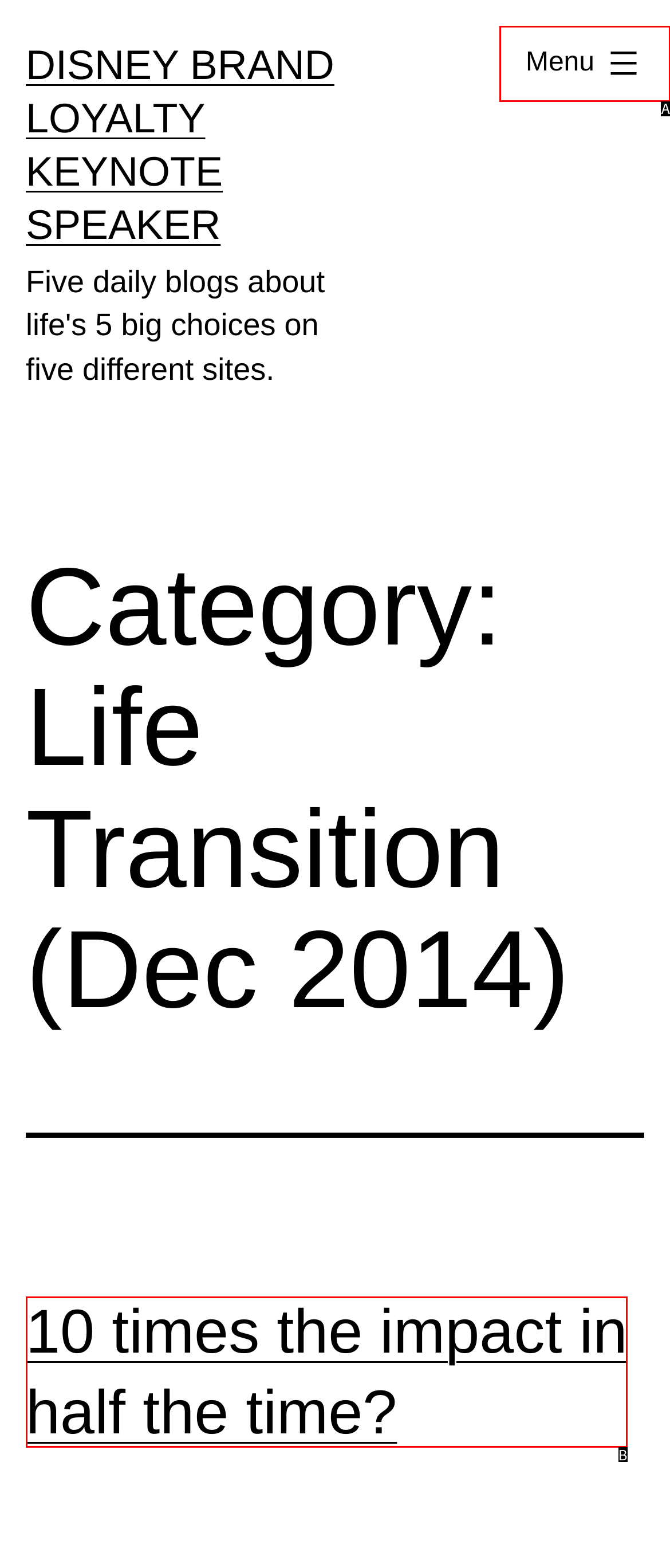Find the option that best fits the description: Menu Close. Answer with the letter of the option.

A